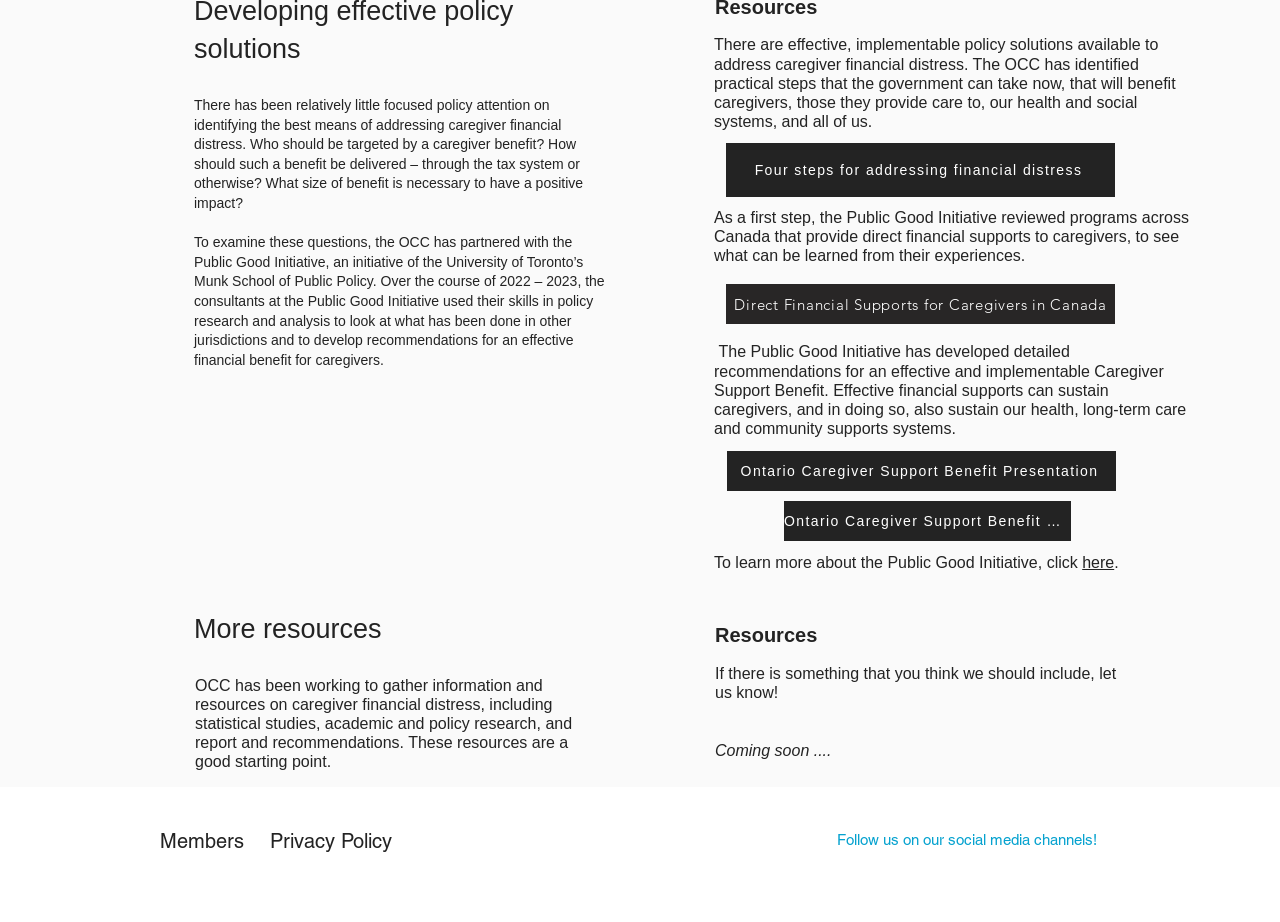Refer to the screenshot and answer the following question in detail:
Who partnered with the OCC to examine caregiver financial distress?

The Public Good Initiative partnered with the OCC to examine caregiver financial distress, as stated in the static text element that mentions the partnership and the initiative's role in developing recommendations for an effective financial benefit for caregivers.